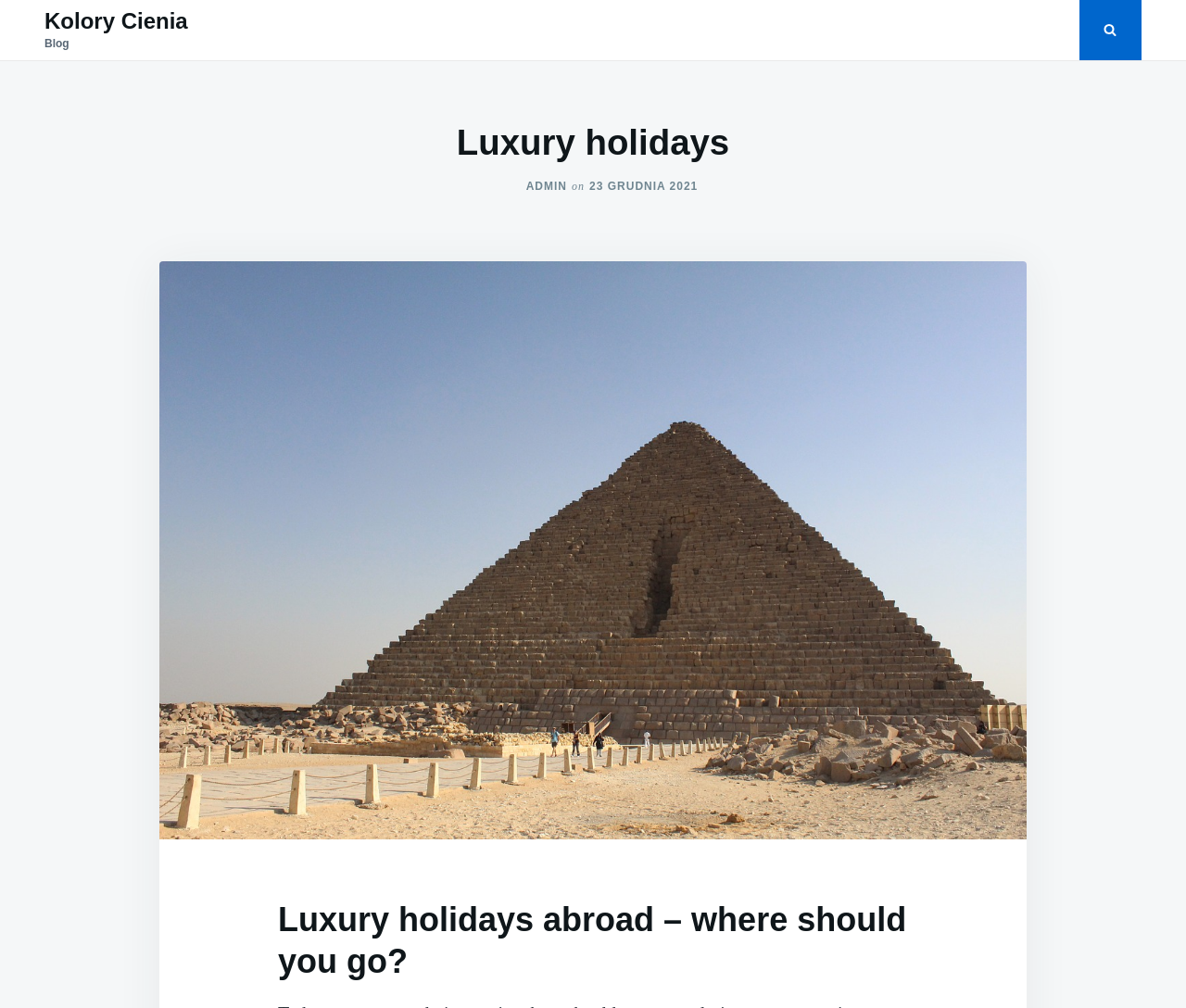Is the search box expanded?
Look at the image and provide a short answer using one word or a phrase.

No